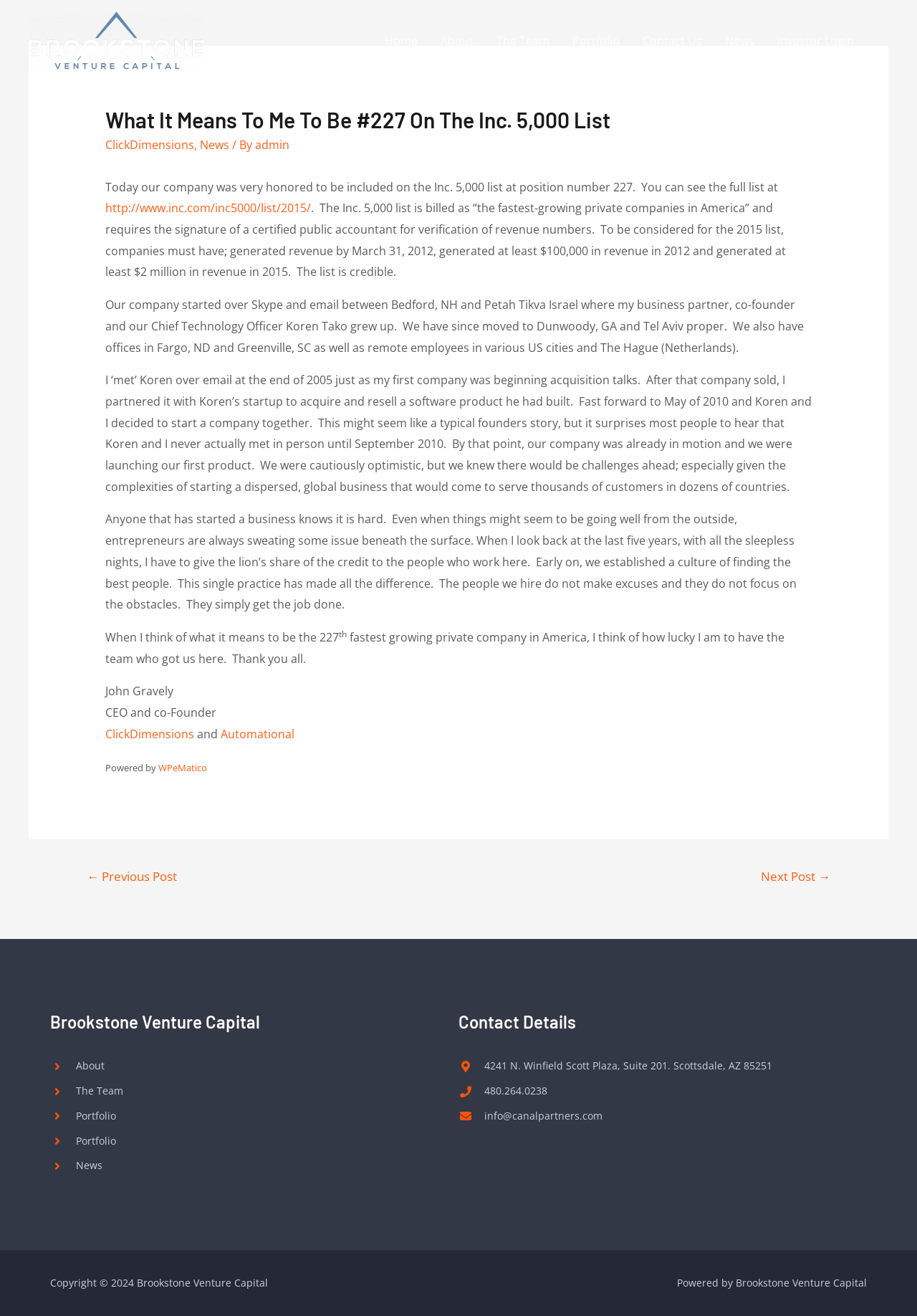What is the main title displayed on this webpage?

What It Means To Me To Be #227 On The Inc. 5,000 List